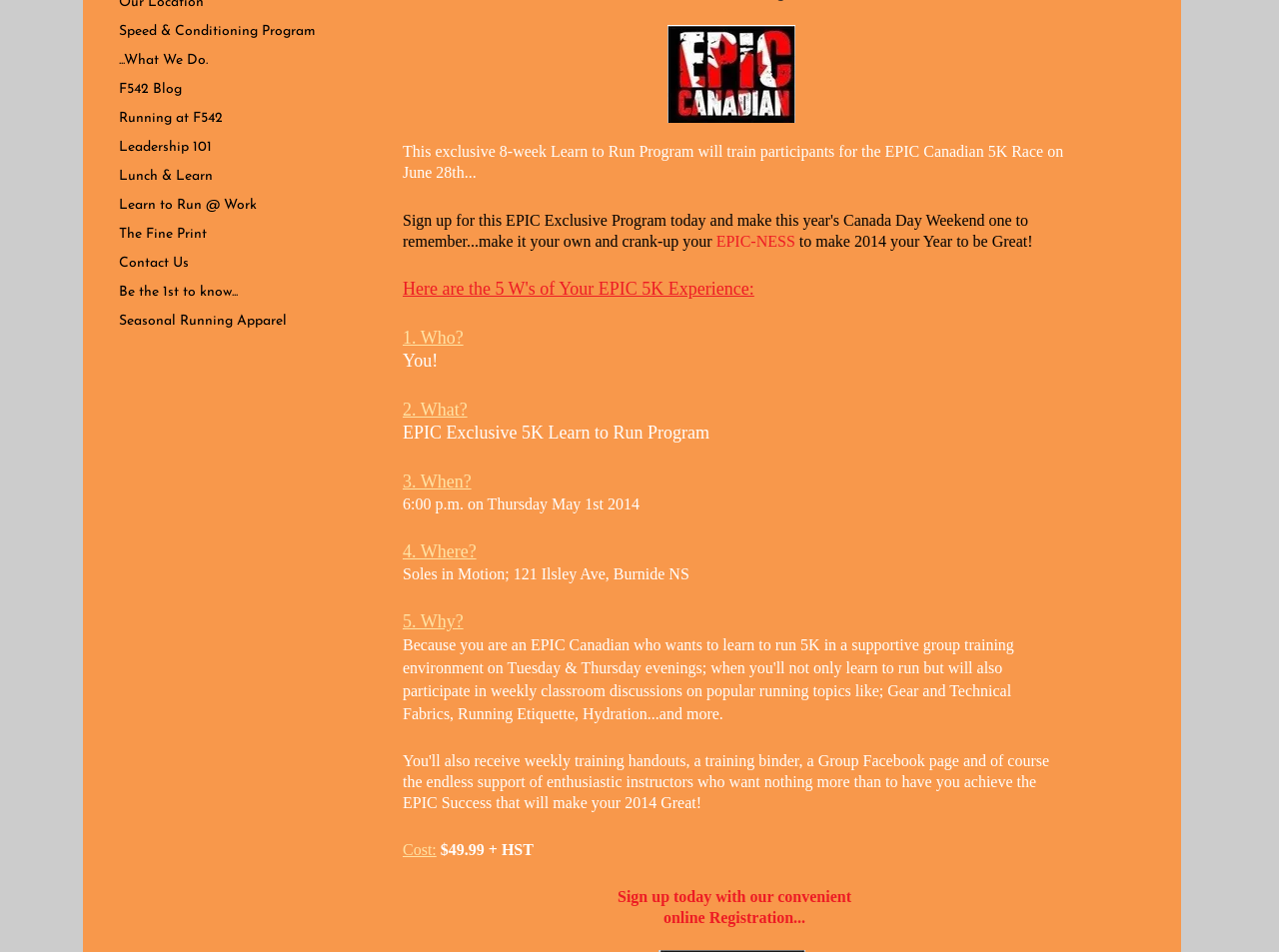Identify the coordinates of the bounding box for the element described below: "Speed & Conditioning Program". Return the coordinates as four float numbers between 0 and 1: [left, top, right, bottom].

[0.085, 0.02, 0.255, 0.047]